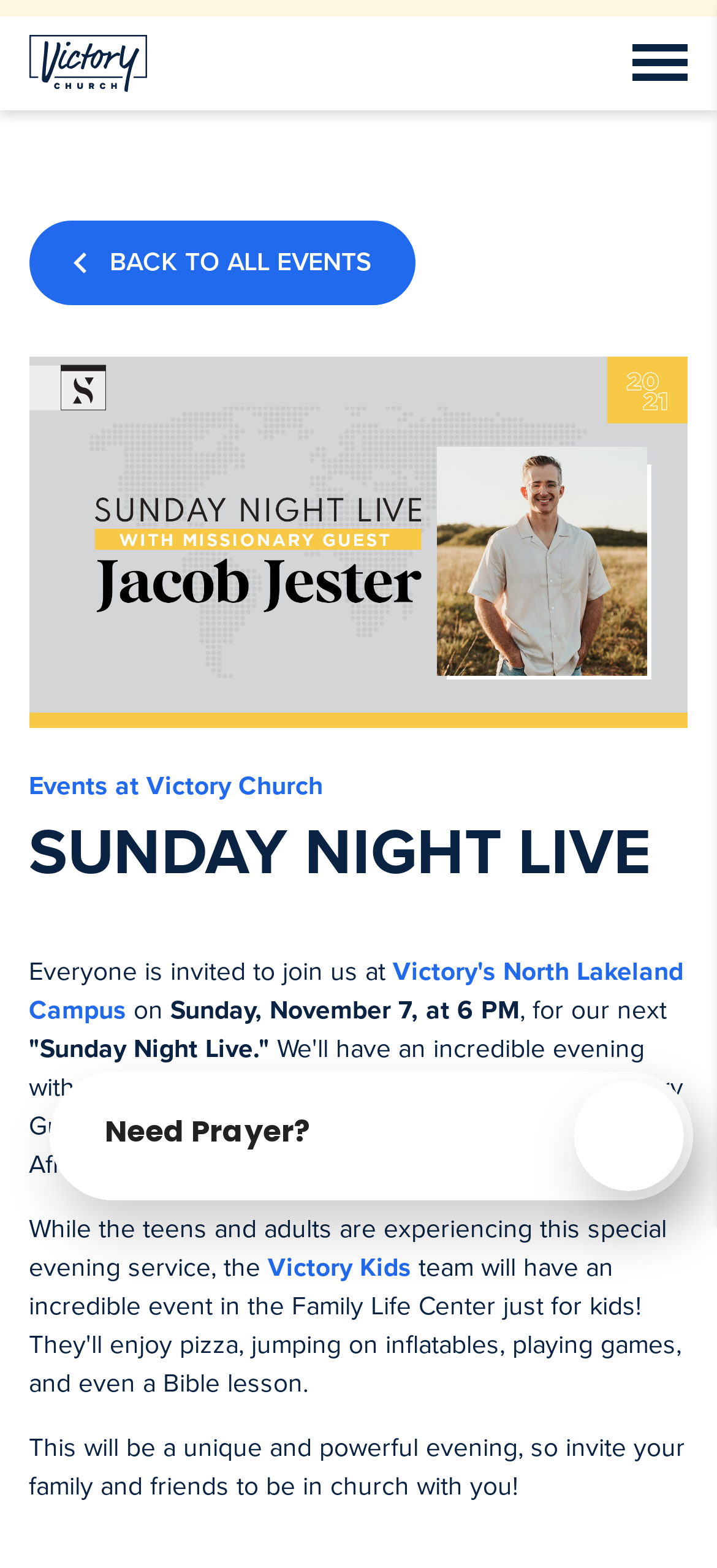What is the event name?
Answer with a single word or phrase, using the screenshot for reference.

Sunday Night Live